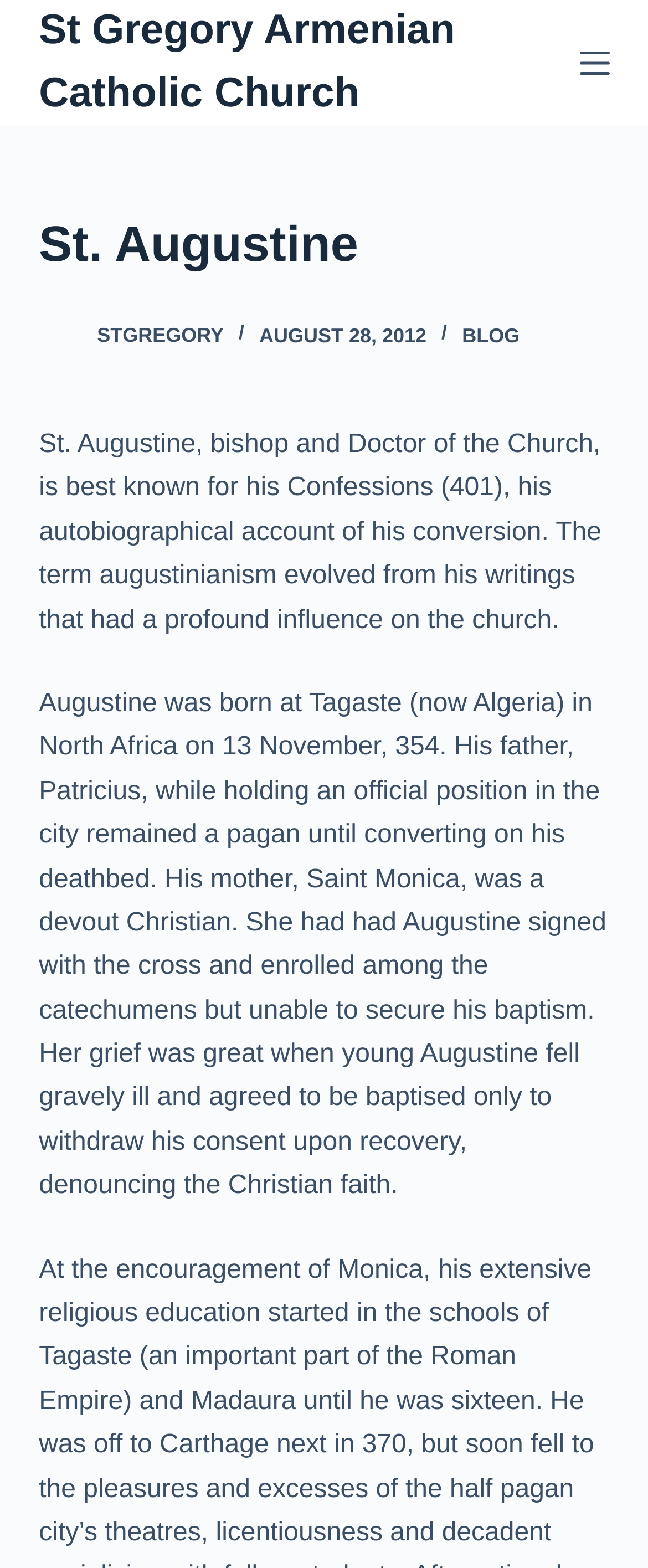Refer to the image and answer the question with as much detail as possible: What is the current date mentioned on the webpage?

The webpage displays a time element that shows the current date as August 28, 2012. This information is found in the time element with the static text 'AUGUST 28, 2012'.